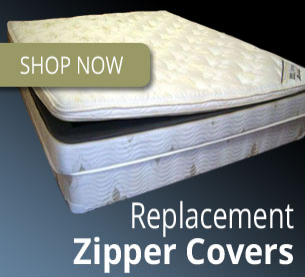Using the information in the image, give a detailed answer to the following question: What is the aesthetic style of the image?

The overall visual presentation of the image, including the clean lines, bold typography, and emphasis on functionality, conveys a modern aesthetic that is both sleek and practical, suggesting a focus on contemporary design and sensibilities.